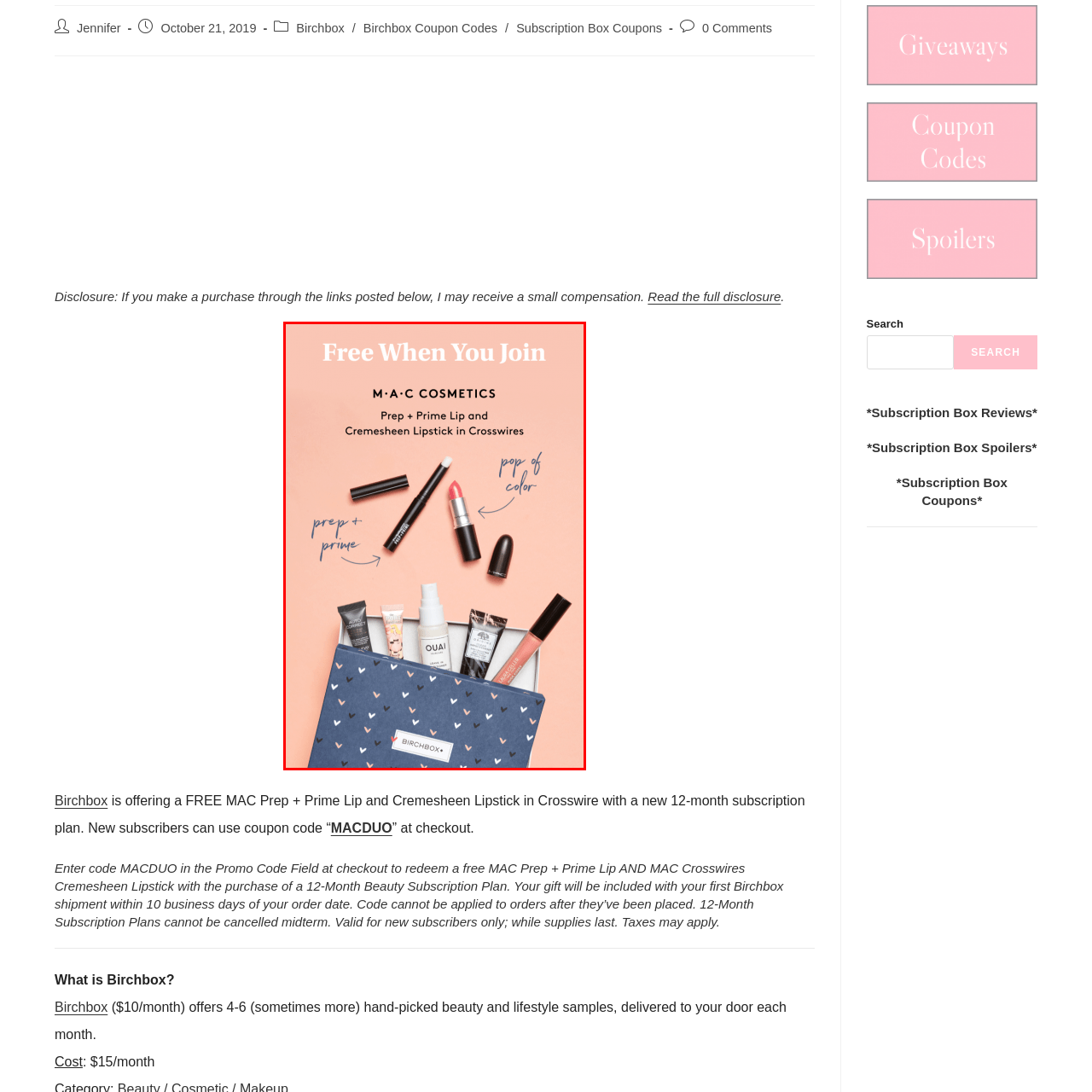Offer a detailed account of what is shown inside the red bounding box.

The image showcases a promotional offer from Birchbox featuring M·A·C Cosmetics. Displayed prominently is the text "Free When You Join" at the top, enticing new subscribers to take advantage of a special offer. Below this, the featured products are highlighted: the M·A·C Prep + Prime Lip and a Cremesheen Lipstick in the shade "Crosswires," both shown in stylish packaging. 

Around the cosmetics, there are annotations pointing to the items, indicating "prep + prime" and "pop of color," which emphasize their purposes and benefits. The background is a soft, peach tone that adds warmth to the visual, while the Birchbox itself, adorned with a heart-patterned design in navy blue, rests at the bottom, suggesting an enticing collection of beauty products inside. This promotional image effectively communicates a stylish and inviting message for potential Birchbox subscribers.